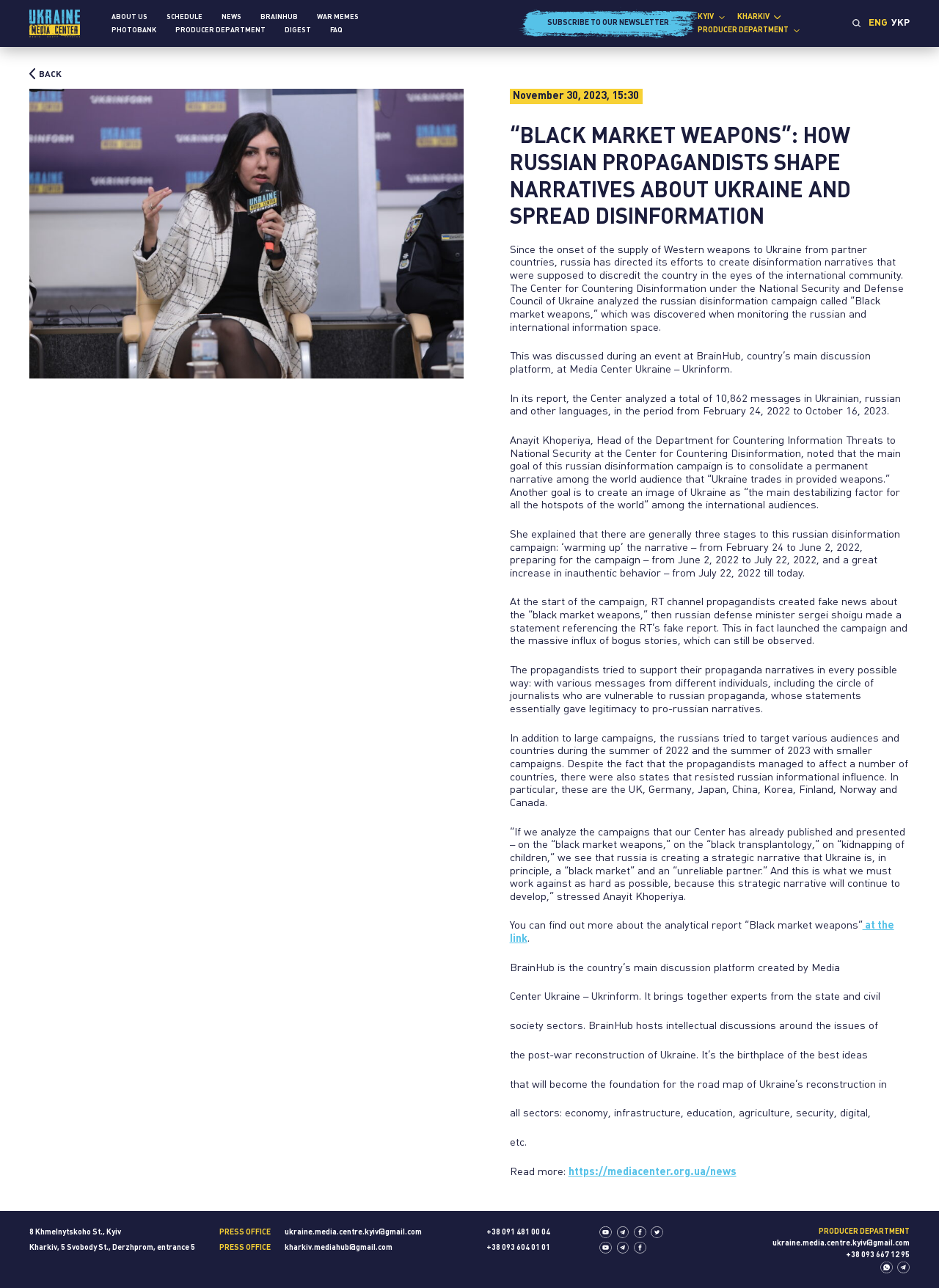Please identify the bounding box coordinates of the clickable region that I should interact with to perform the following instruction: "View Case Studies". The coordinates should be expressed as four float numbers between 0 and 1, i.e., [left, top, right, bottom].

None